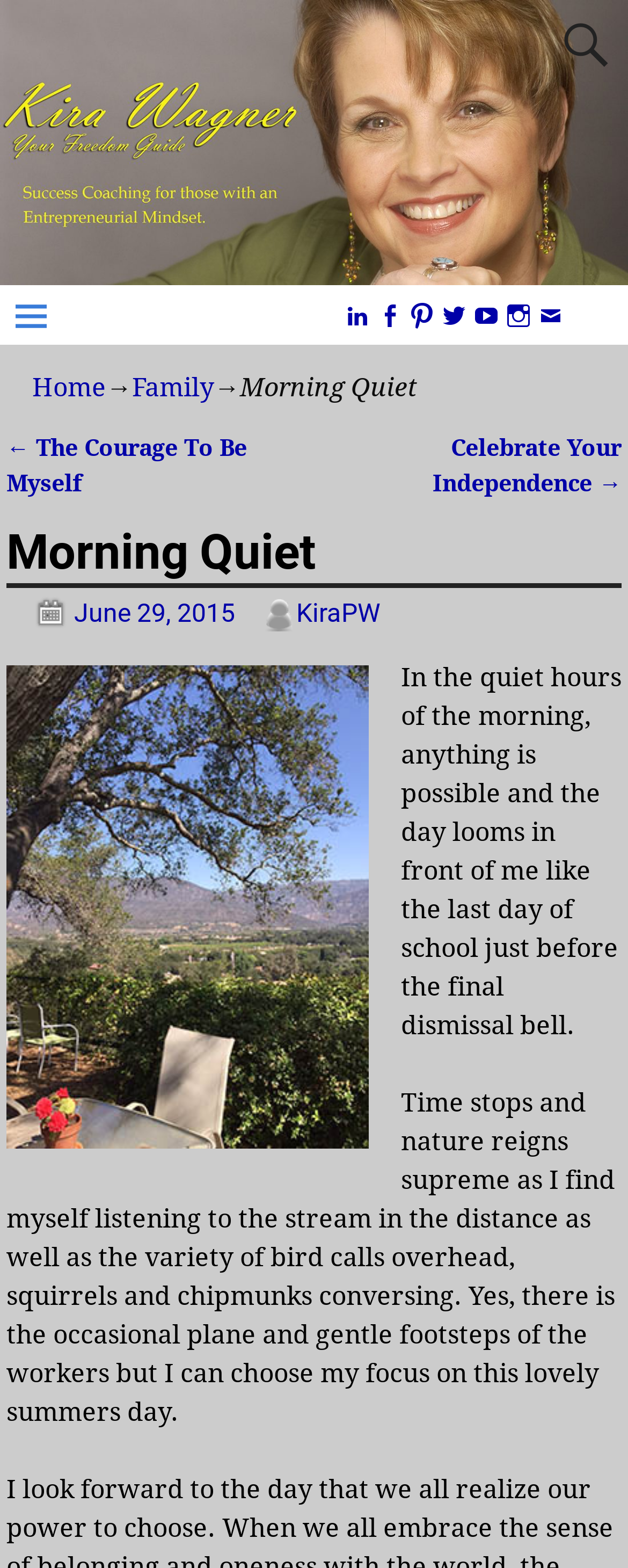Identify the bounding box coordinates of the clickable region necessary to fulfill the following instruction: "go to Kira Wagner Enterprises homepage". The bounding box coordinates should be four float numbers between 0 and 1, i.e., [left, top, right, bottom].

[0.0, 0.0, 1.0, 0.182]